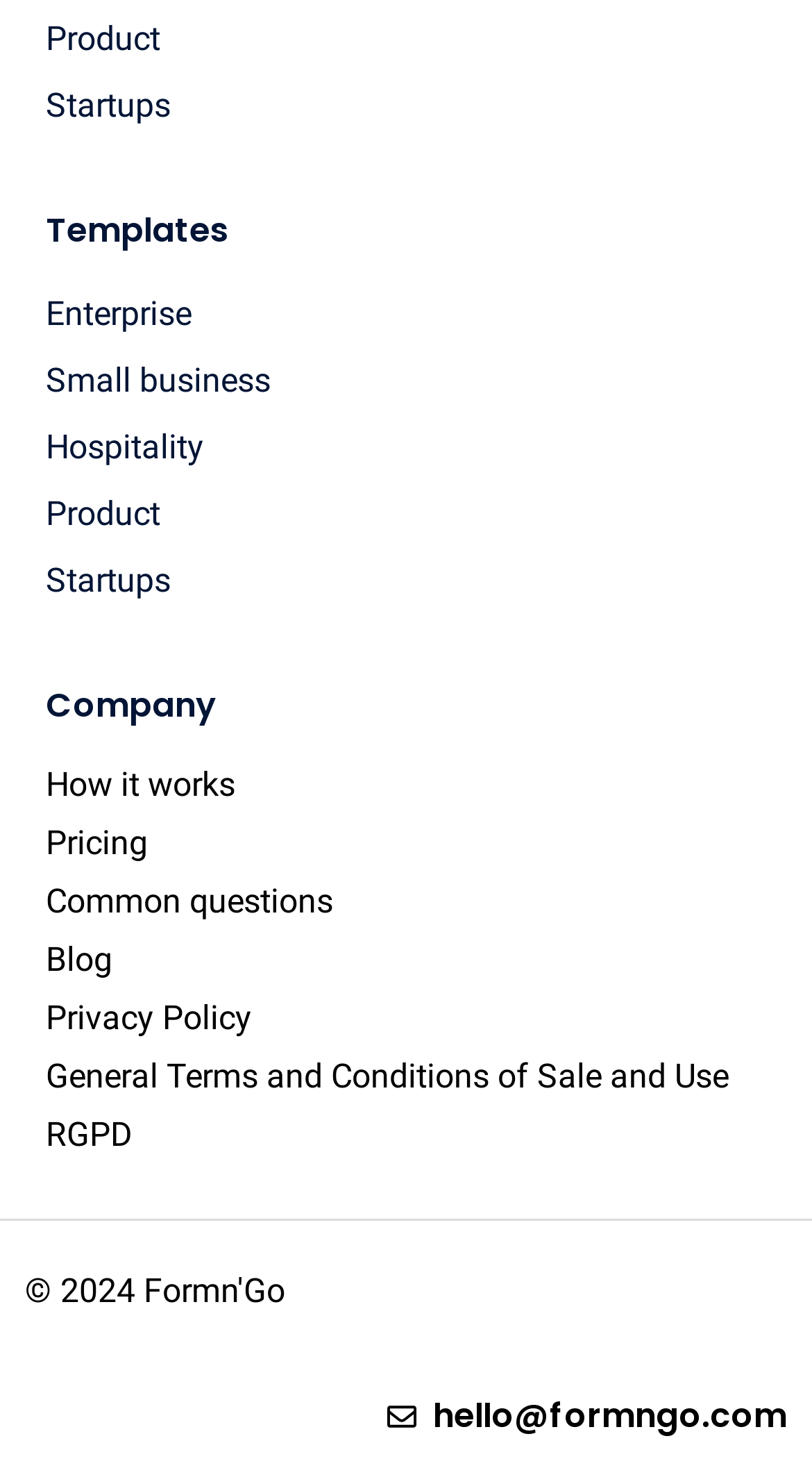What is the last link in the footer section?
Use the screenshot to answer the question with a single word or phrase.

hello@formngo.com